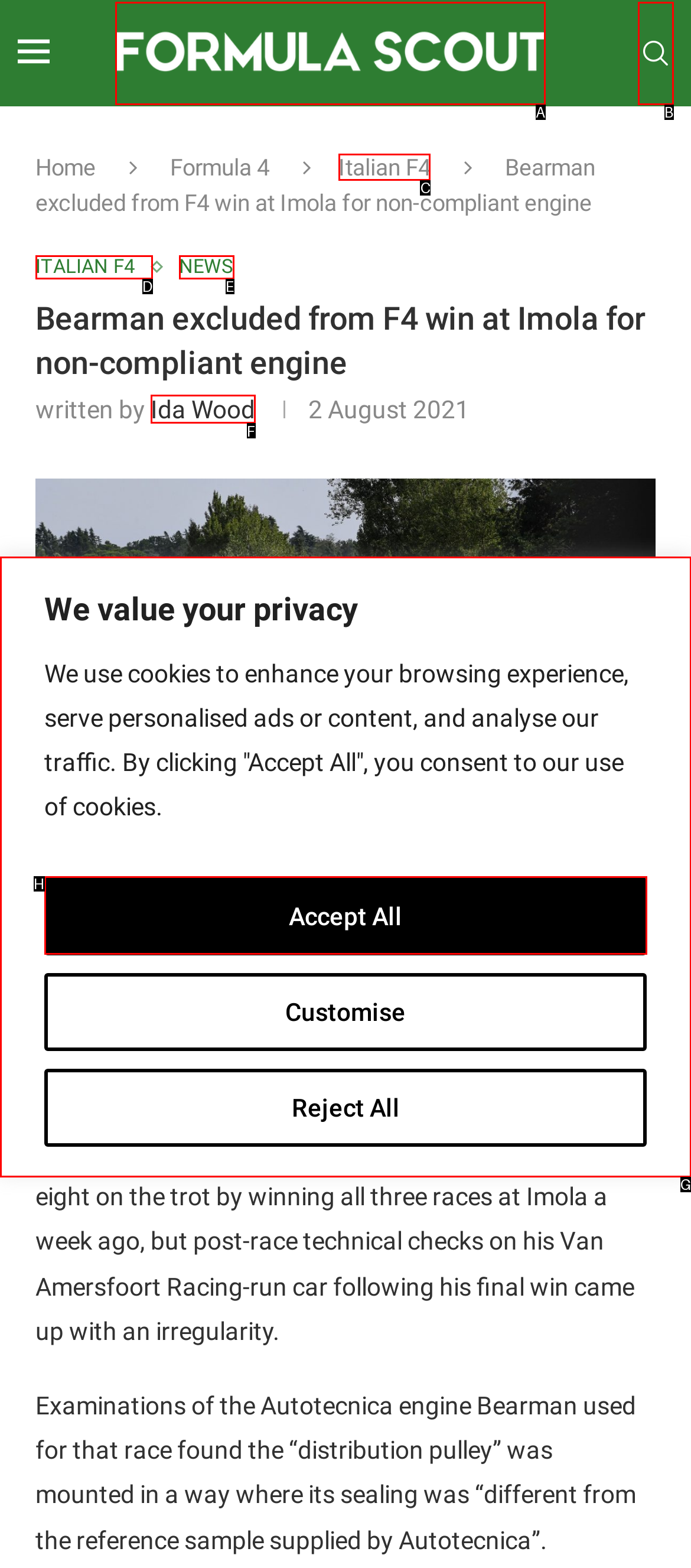From the options shown in the screenshot, tell me which lettered element I need to click to complete the task: go to Italian F4.

C